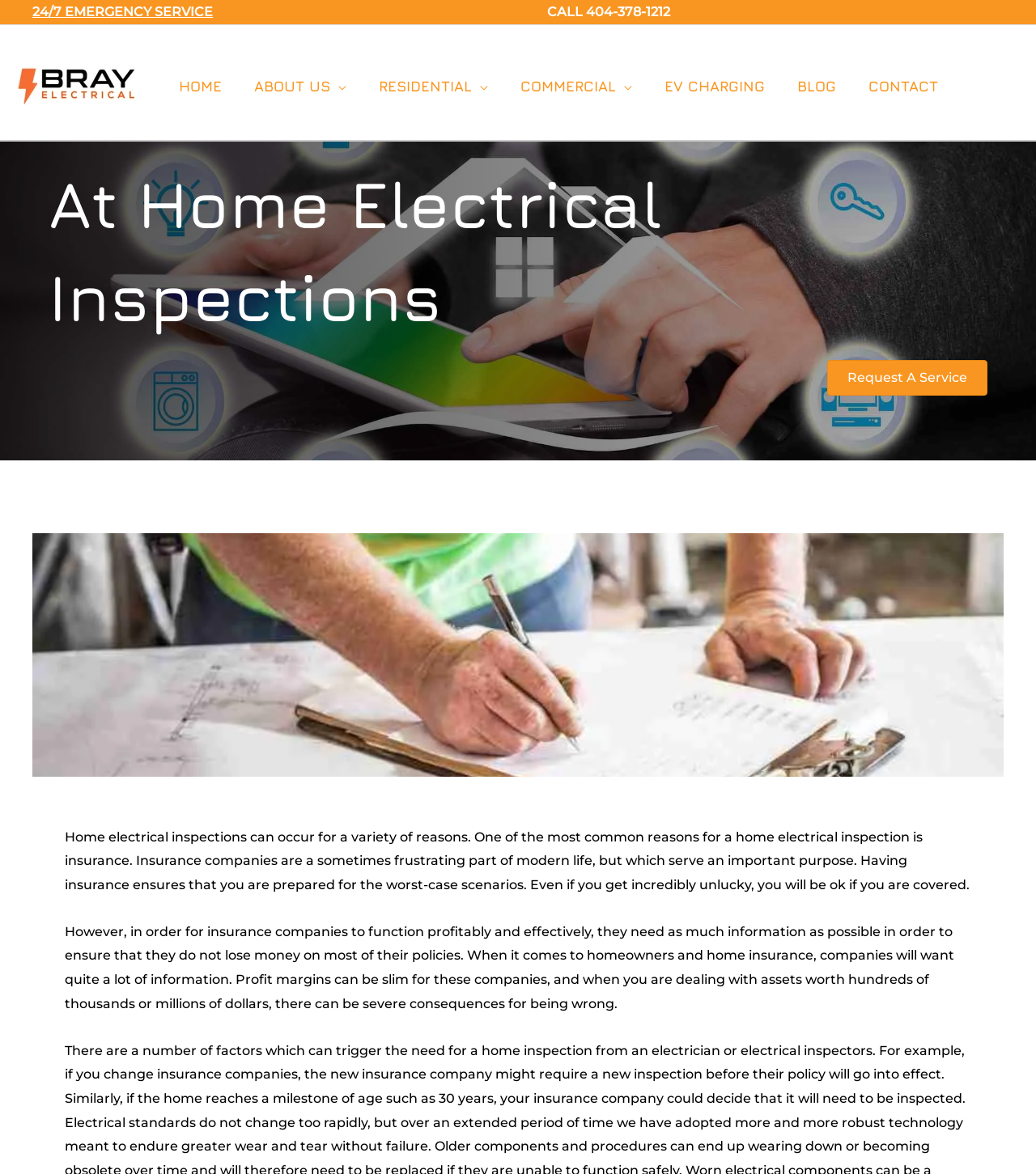Pinpoint the bounding box coordinates for the area that should be clicked to perform the following instruction: "Visit the ABOUT US page".

[0.23, 0.035, 0.35, 0.112]